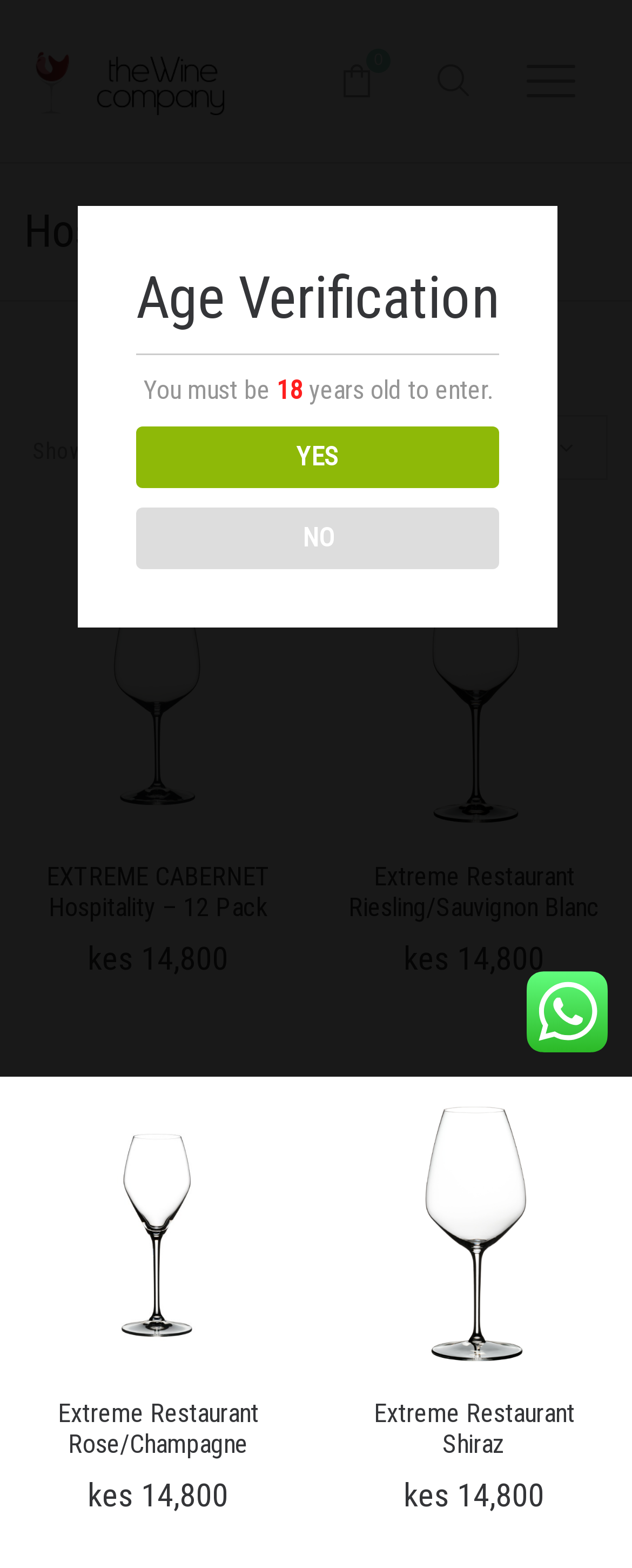What is the name of the first wine product?
Answer the question with a single word or phrase derived from the image.

EXTREME CABERNET Hospitality – 12 Pack